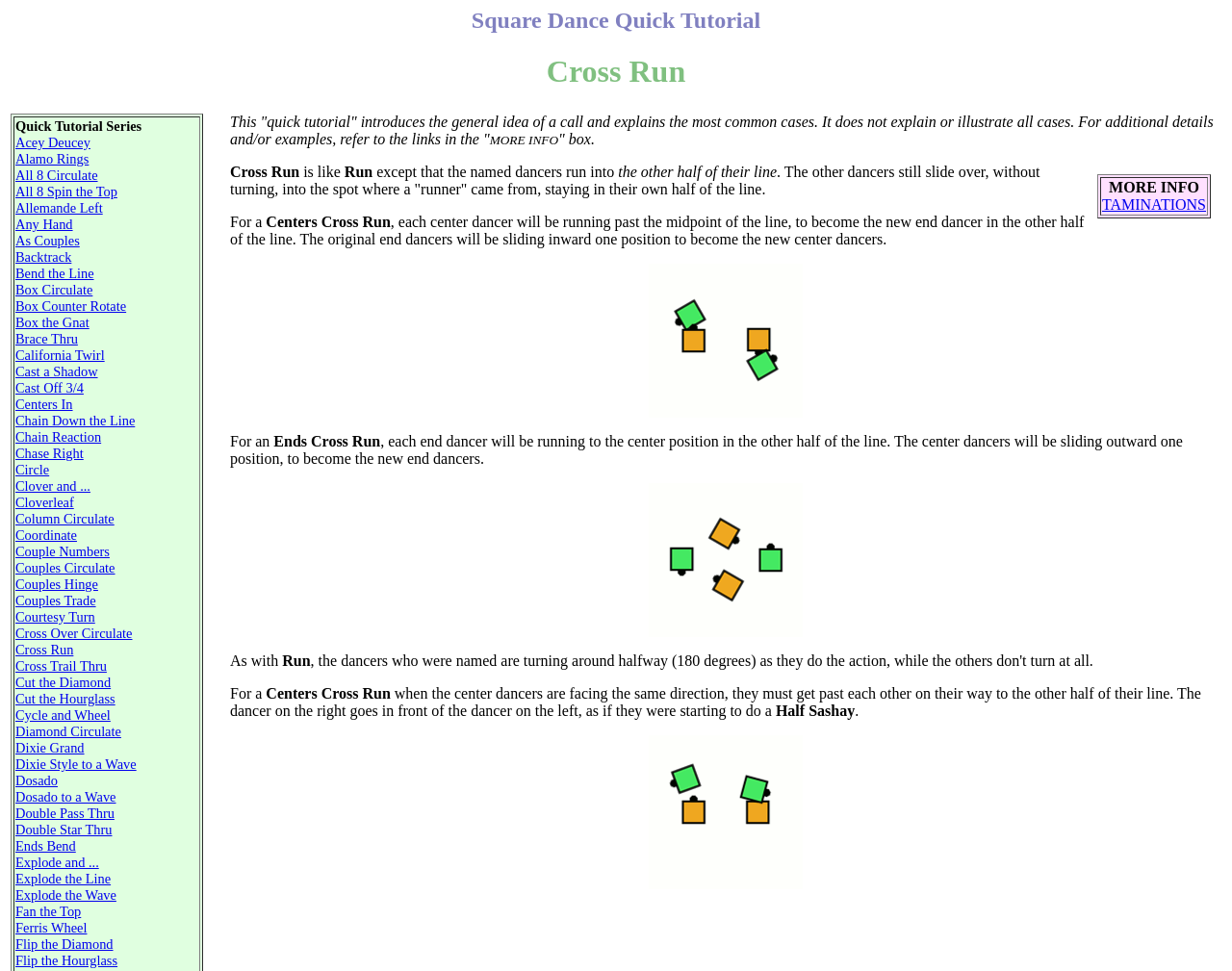Please give a succinct answer to the question in one word or phrase:
What is the name of the square dance move?

Cross Run